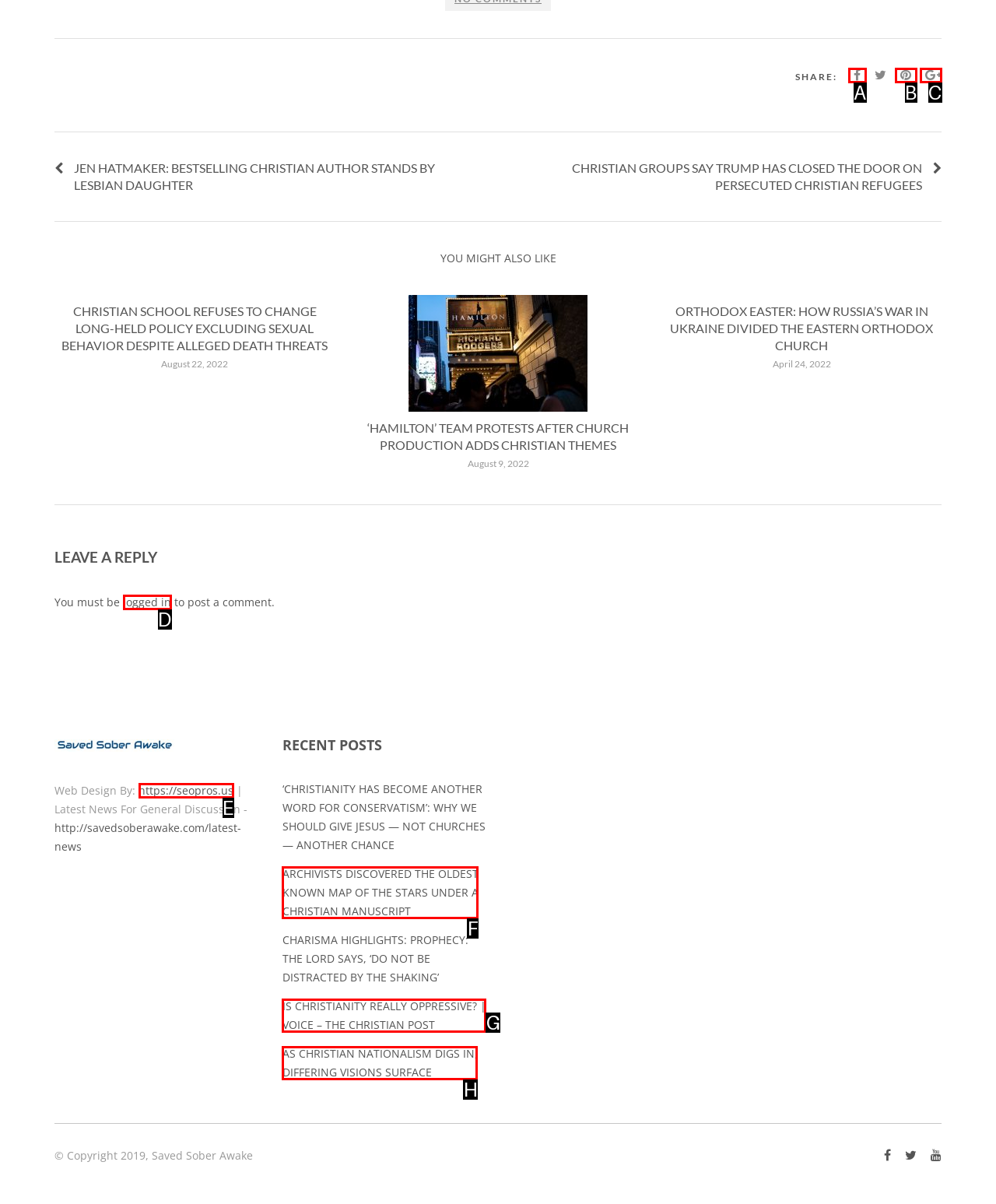From the provided options, pick the HTML element that matches the description: parent_node: SHARE:. Respond with the letter corresponding to your choice.

A